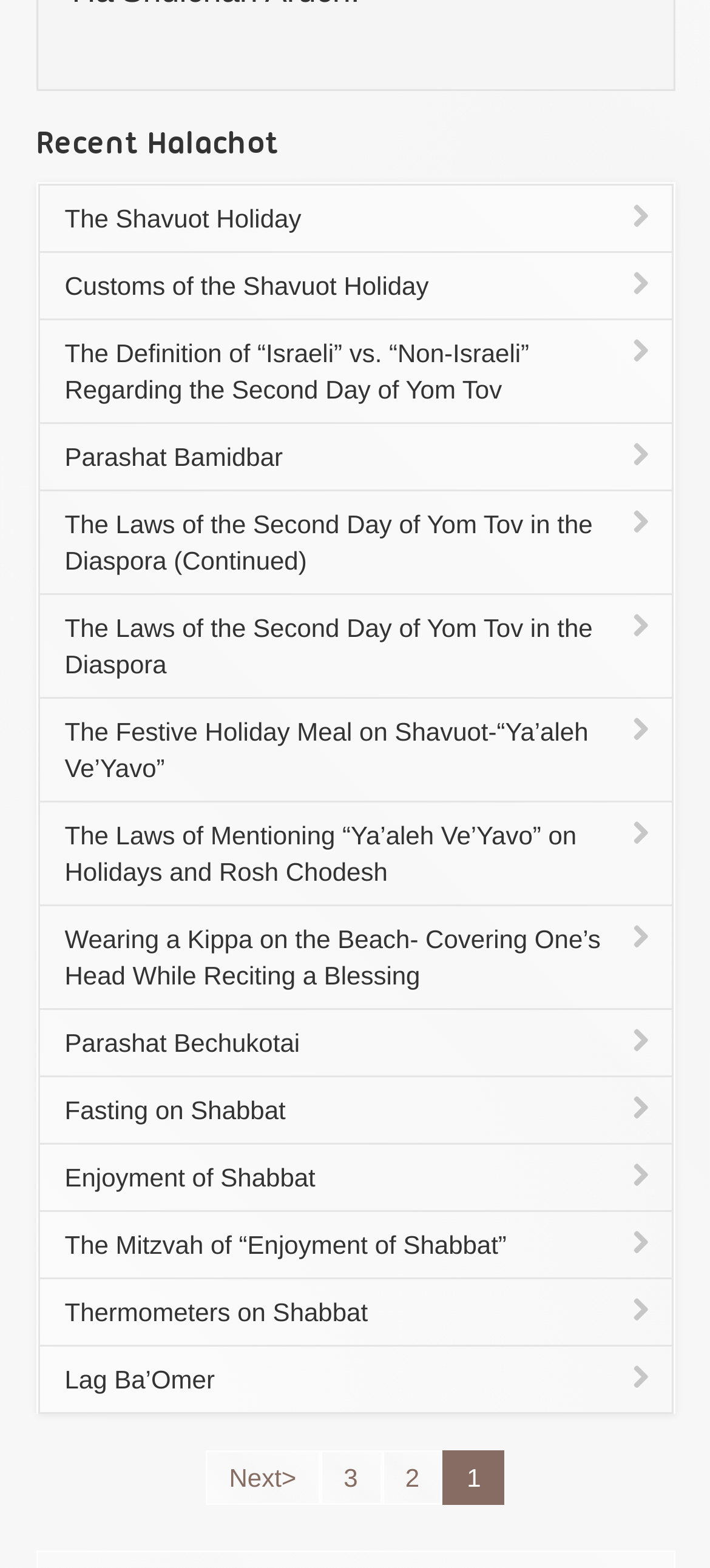What is the function of the 'Next>' link?
Based on the image content, provide your answer in one word or a short phrase.

To navigate to the next page